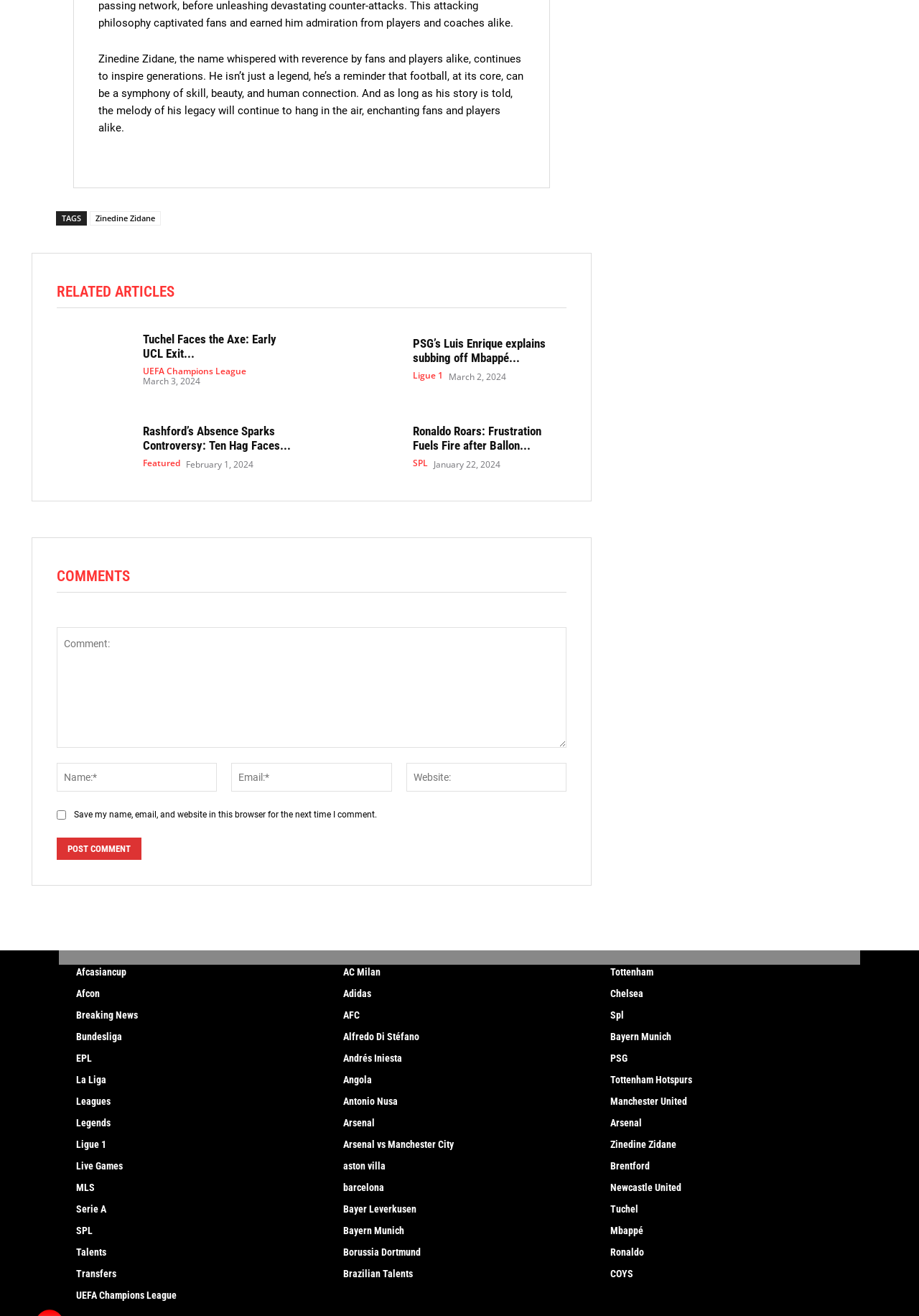Indicate the bounding box coordinates of the element that must be clicked to execute the instruction: "Click on the link to read about PSG’s Luis Enrique explains subbing off Mbappé out at halftime". The coordinates should be given as four float numbers between 0 and 1, i.e., [left, top, right, bottom].

[0.355, 0.251, 0.434, 0.295]